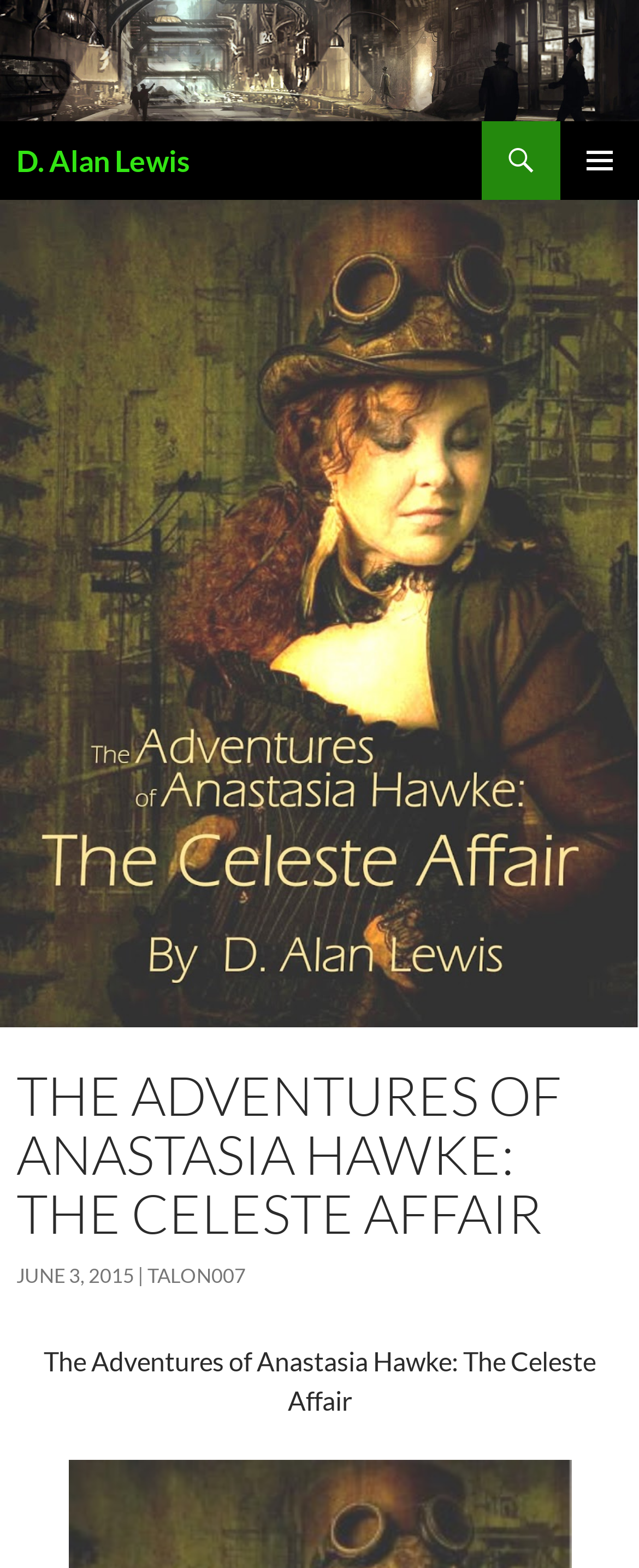What is the name of the commenter?
Provide a thorough and detailed answer to the question.

I found this name by looking at the header section of the webpage, where I found a link element with this text. This suggests that the commenter's name is TALON007.